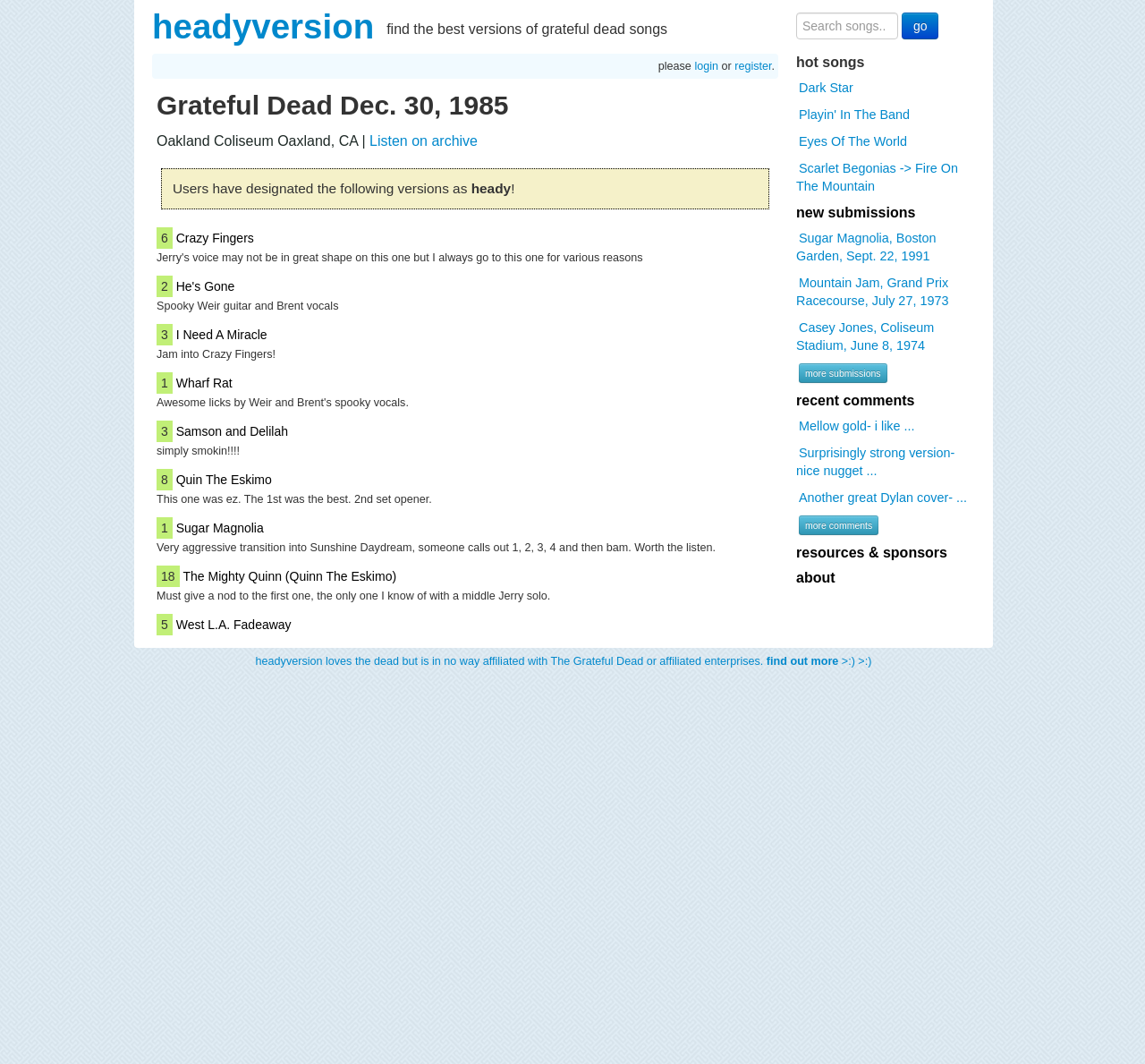Predict the bounding box of the UI element that fits this description: "more submissions".

[0.698, 0.341, 0.775, 0.36]